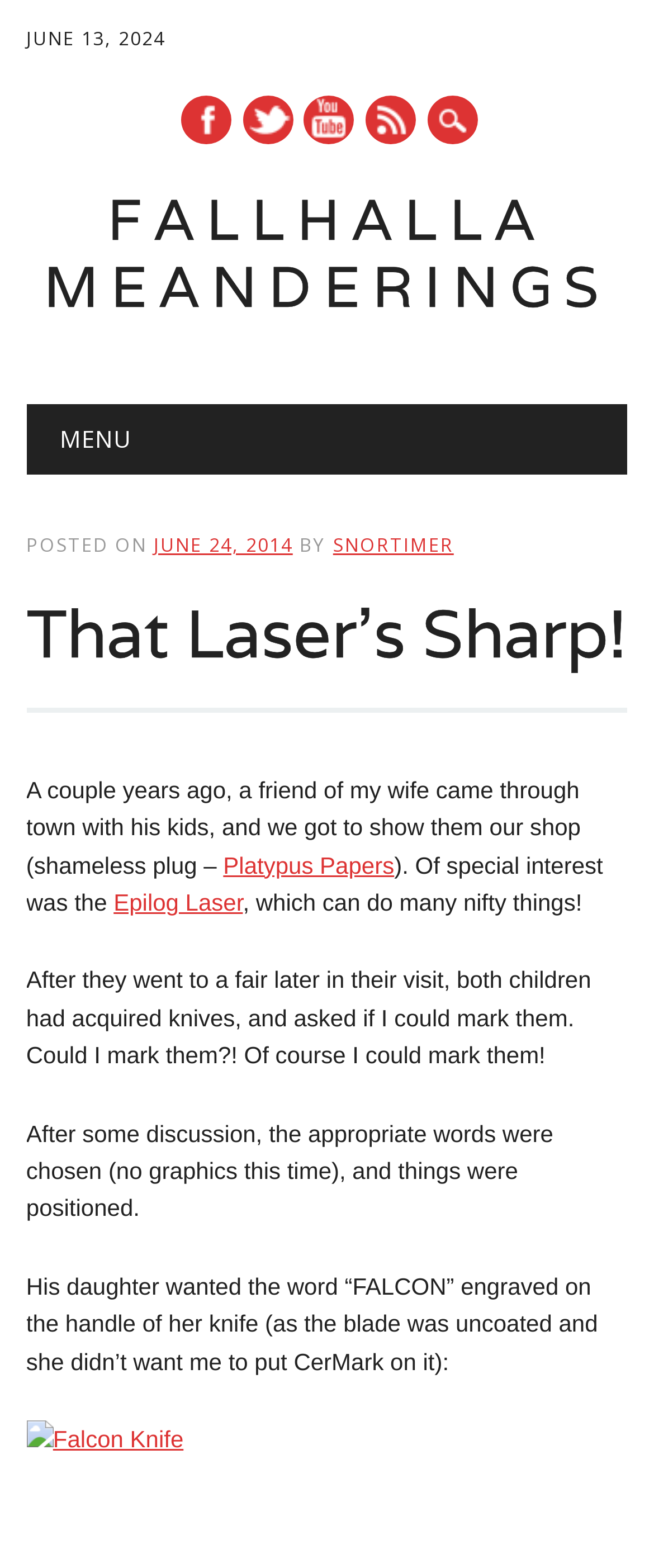Find and provide the bounding box coordinates for the UI element described with: "June 24, 2014".

[0.235, 0.339, 0.448, 0.355]